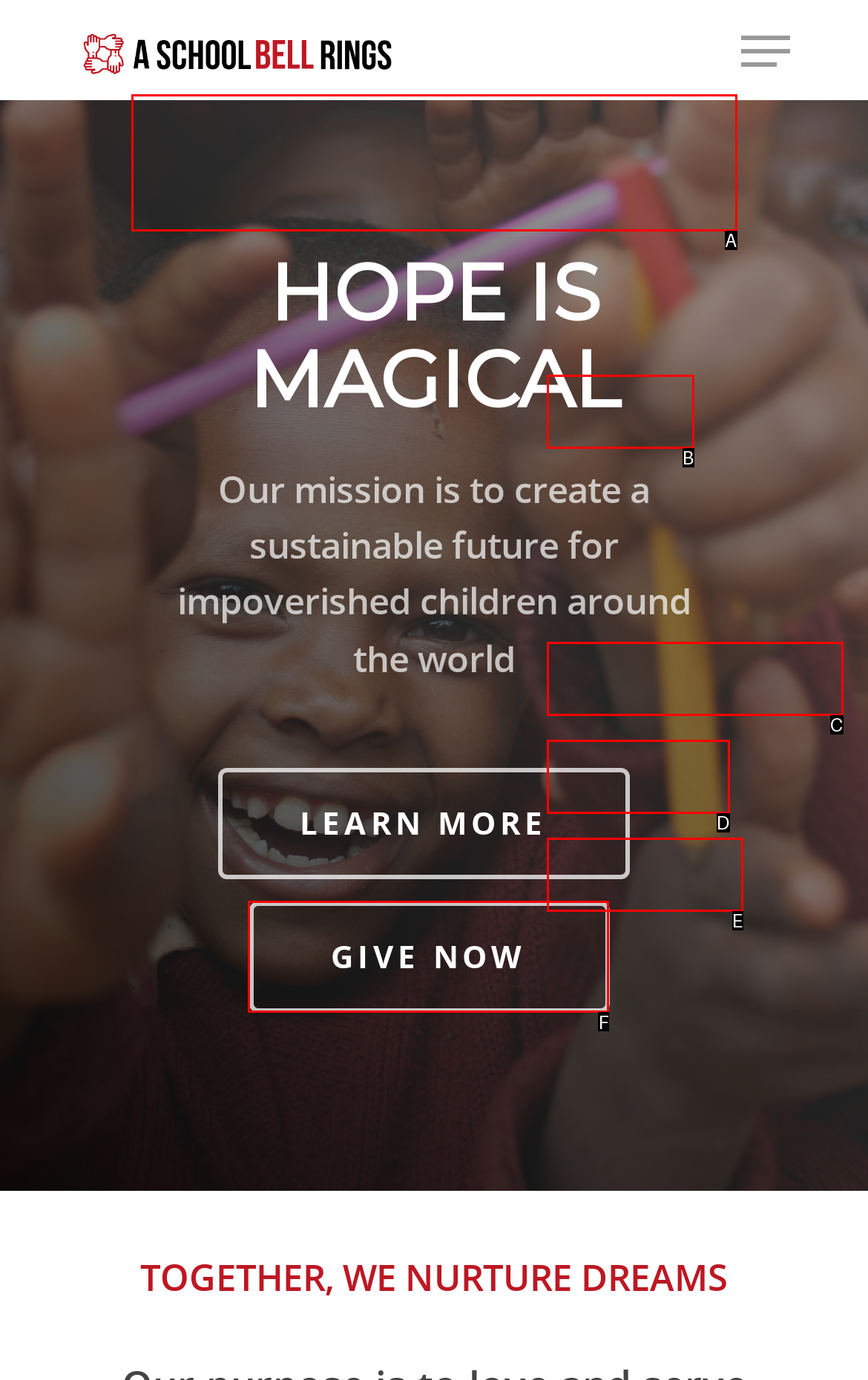Determine the UI element that matches the description: Donate
Answer with the letter from the given choices.

D